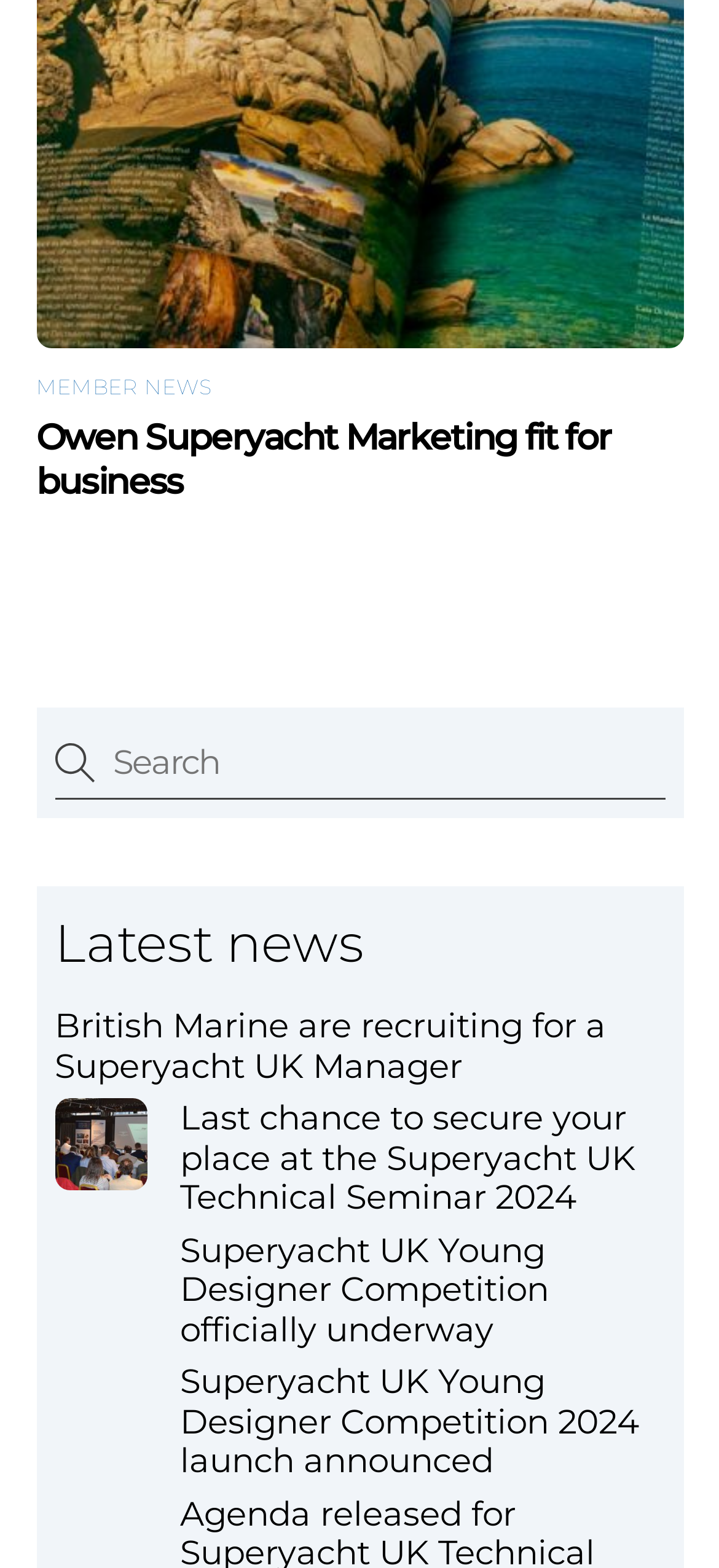What is the topic of the latest news?
Give a detailed response to the question by analyzing the screenshot.

The latest news link is 'Superyacht UK Young Designer Competition 2024 launch announced', which indicates that the topic of the latest news is related to the Superyacht UK Young Designer Competition.